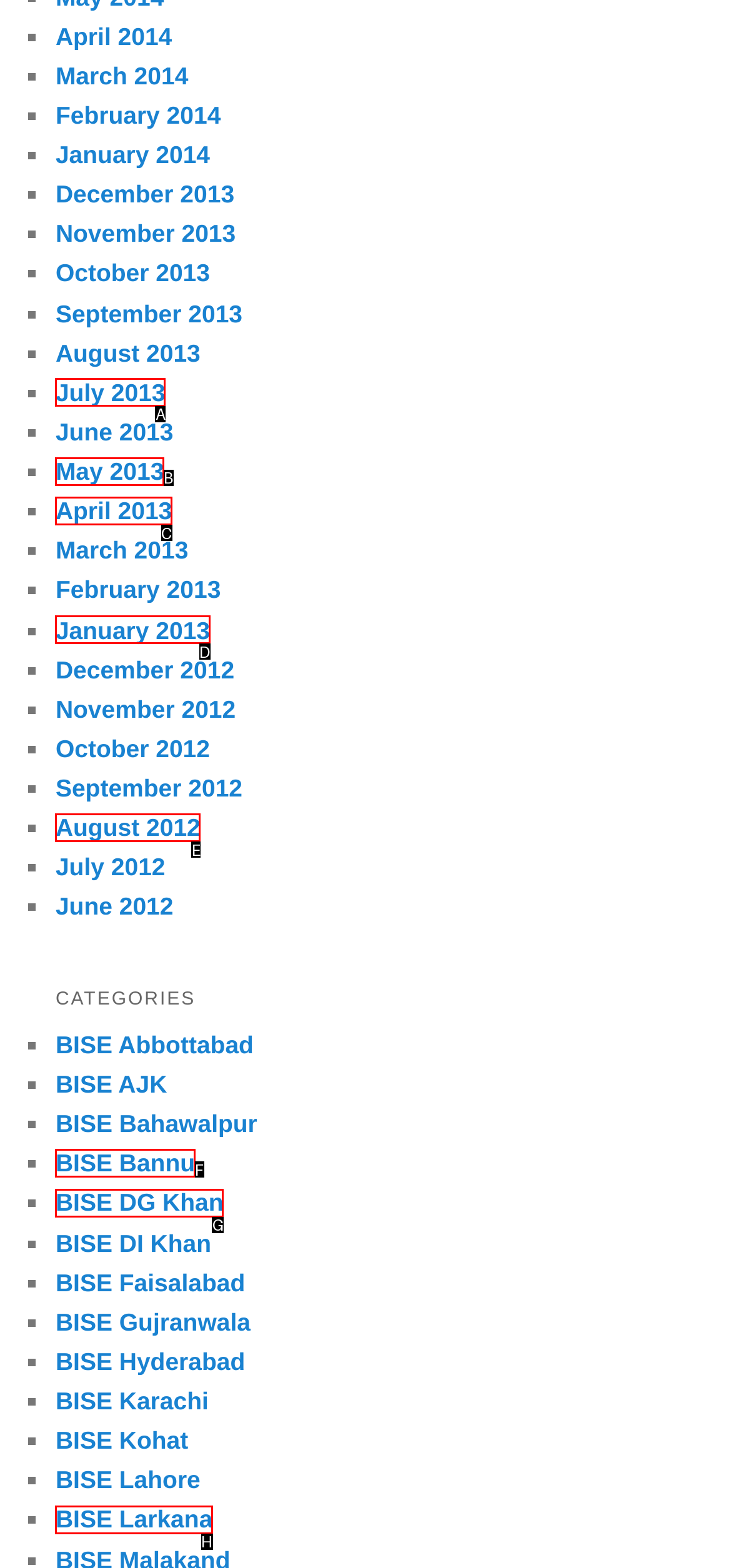Choose the HTML element that corresponds to the description: BISE DG Khan
Provide the answer by selecting the letter from the given choices.

G